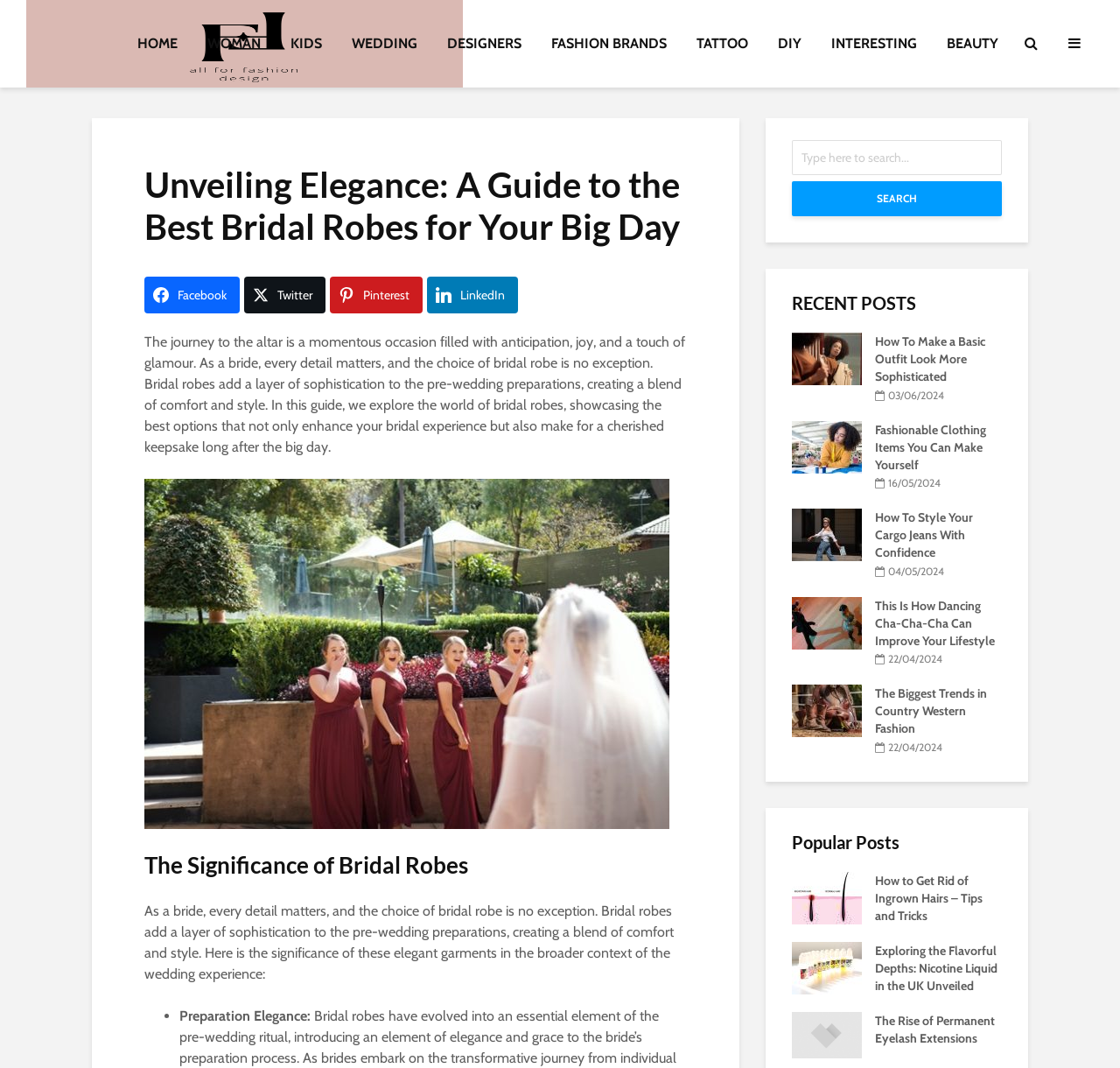Using details from the image, please answer the following question comprehensively:
How many recent posts are listed?

By scrolling down the webpage, I found a section titled 'RECENT POSTS' which lists five recent posts, each with a title, a link, and a date.